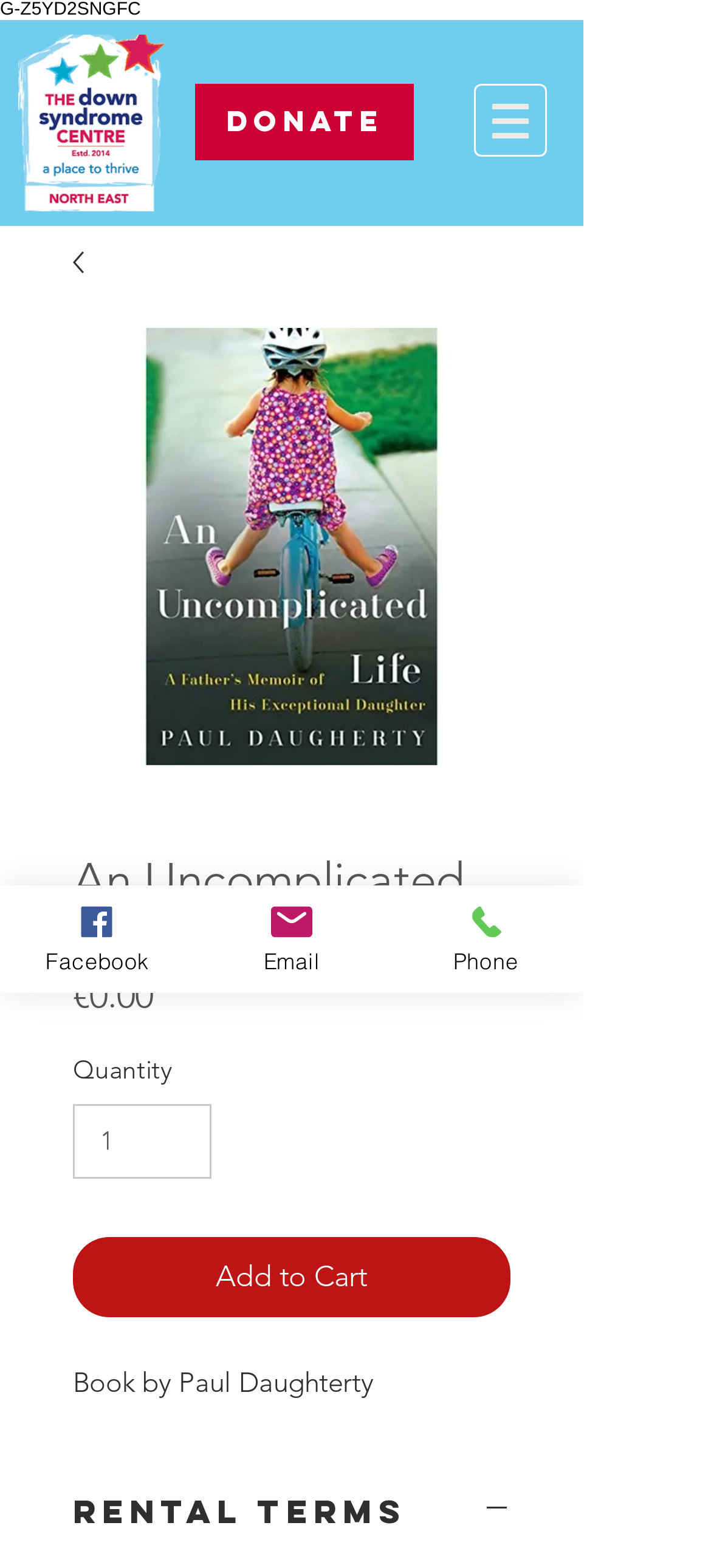What is the author of the book?
Look at the image and respond with a one-word or short-phrase answer.

Paul Daughterty